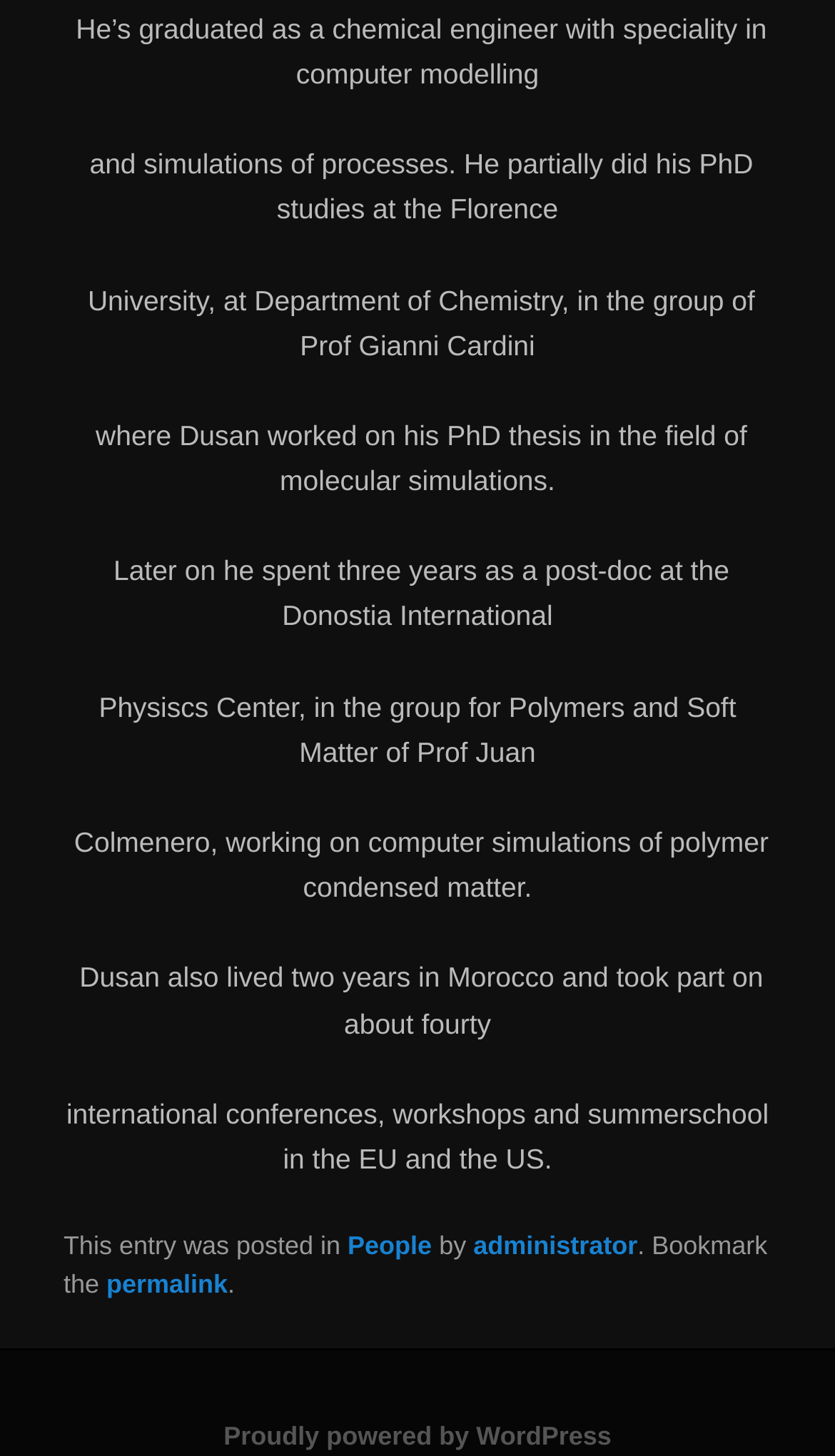Please reply with a single word or brief phrase to the question: 
What is the name of the professor at the Florence University?

Gianni Cardini